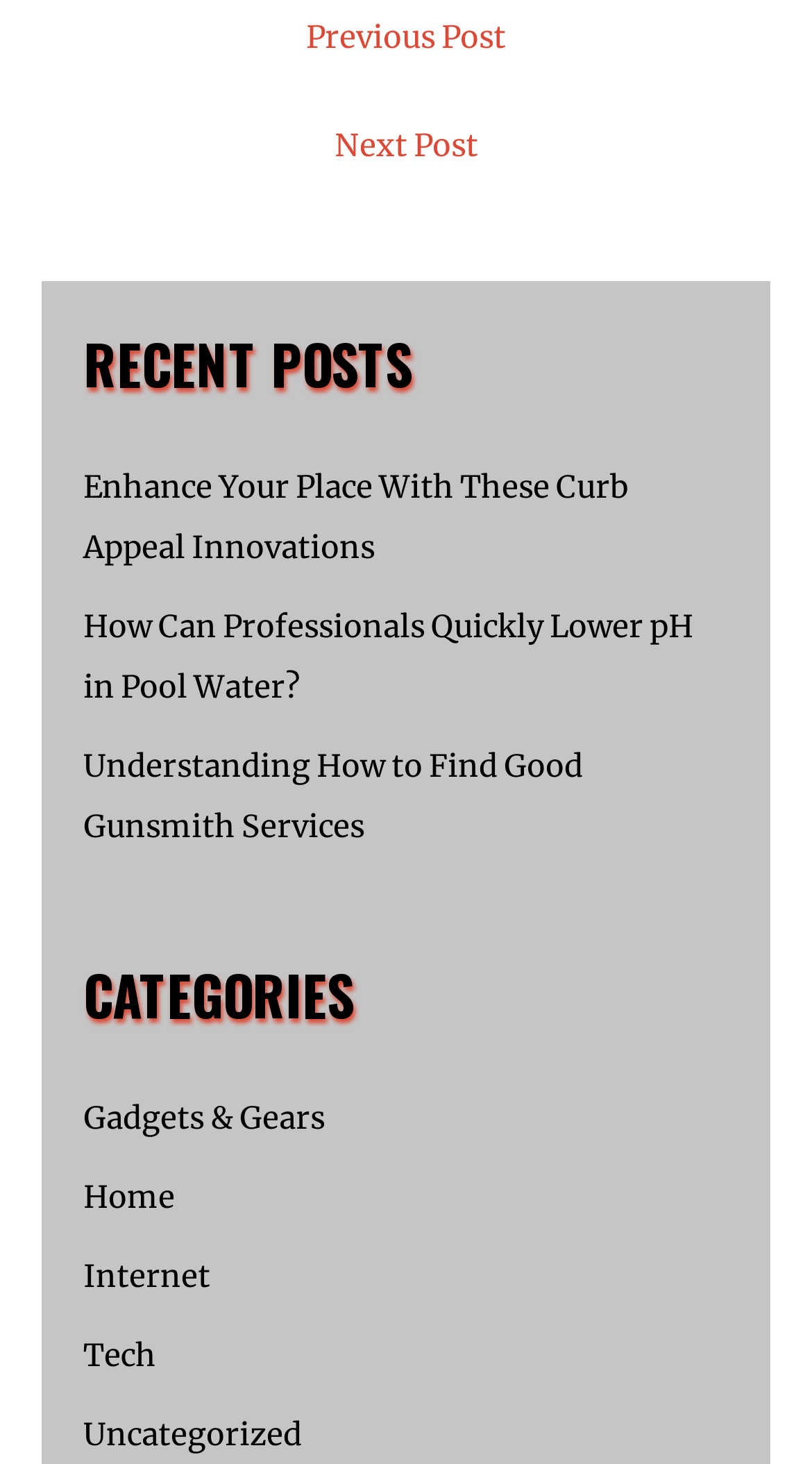Please determine the bounding box coordinates of the area that needs to be clicked to complete this task: 'view recent post 'How Can Professionals Quickly Lower pH in Pool Water?''. The coordinates must be four float numbers between 0 and 1, formatted as [left, top, right, bottom].

[0.103, 0.416, 0.854, 0.483]